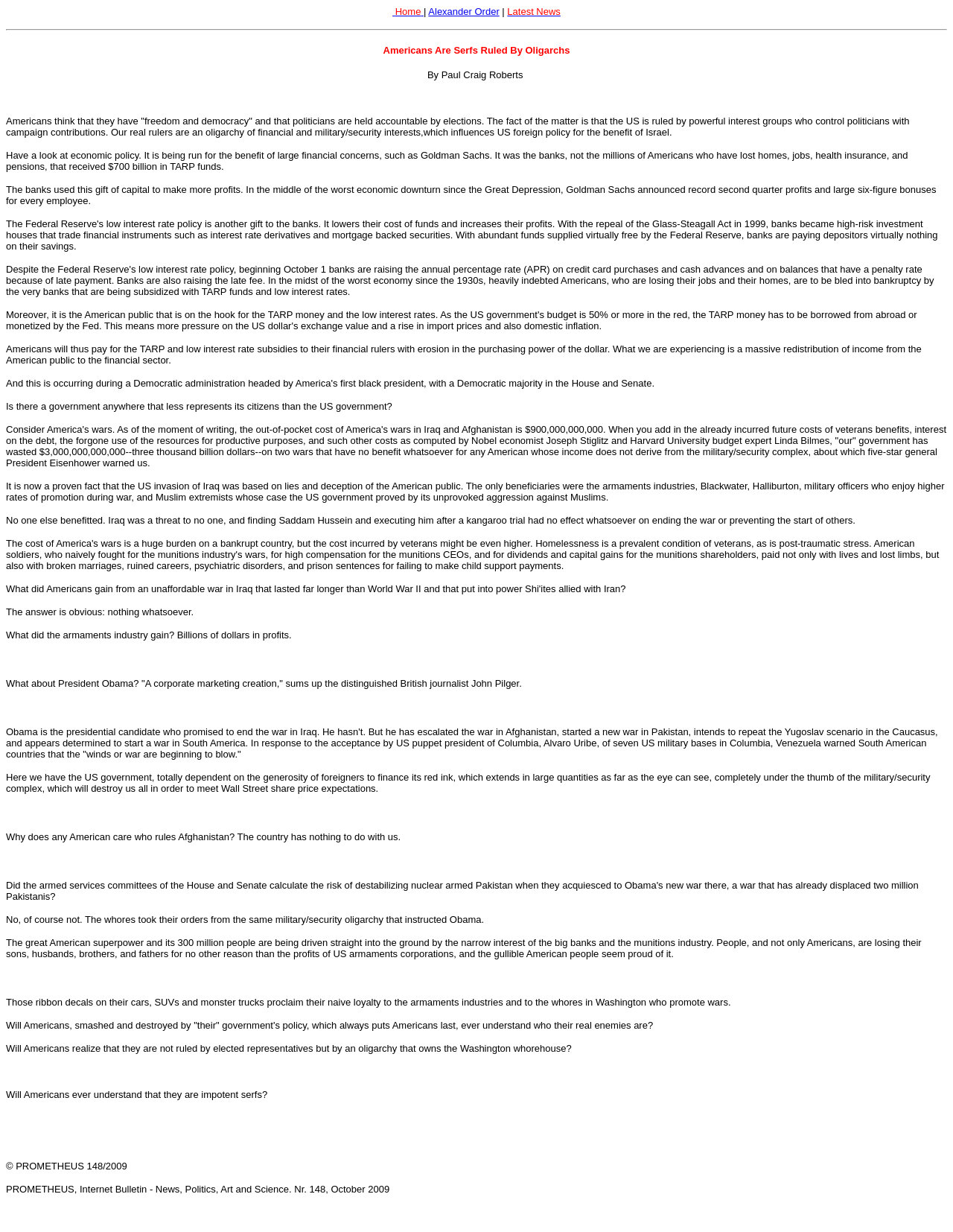What is the topic of the article?
Look at the screenshot and provide an in-depth answer.

I determined the answer by reading the headings and text of the article, which discusses the idea that the US government is controlled by powerful interest groups and oligarchs.